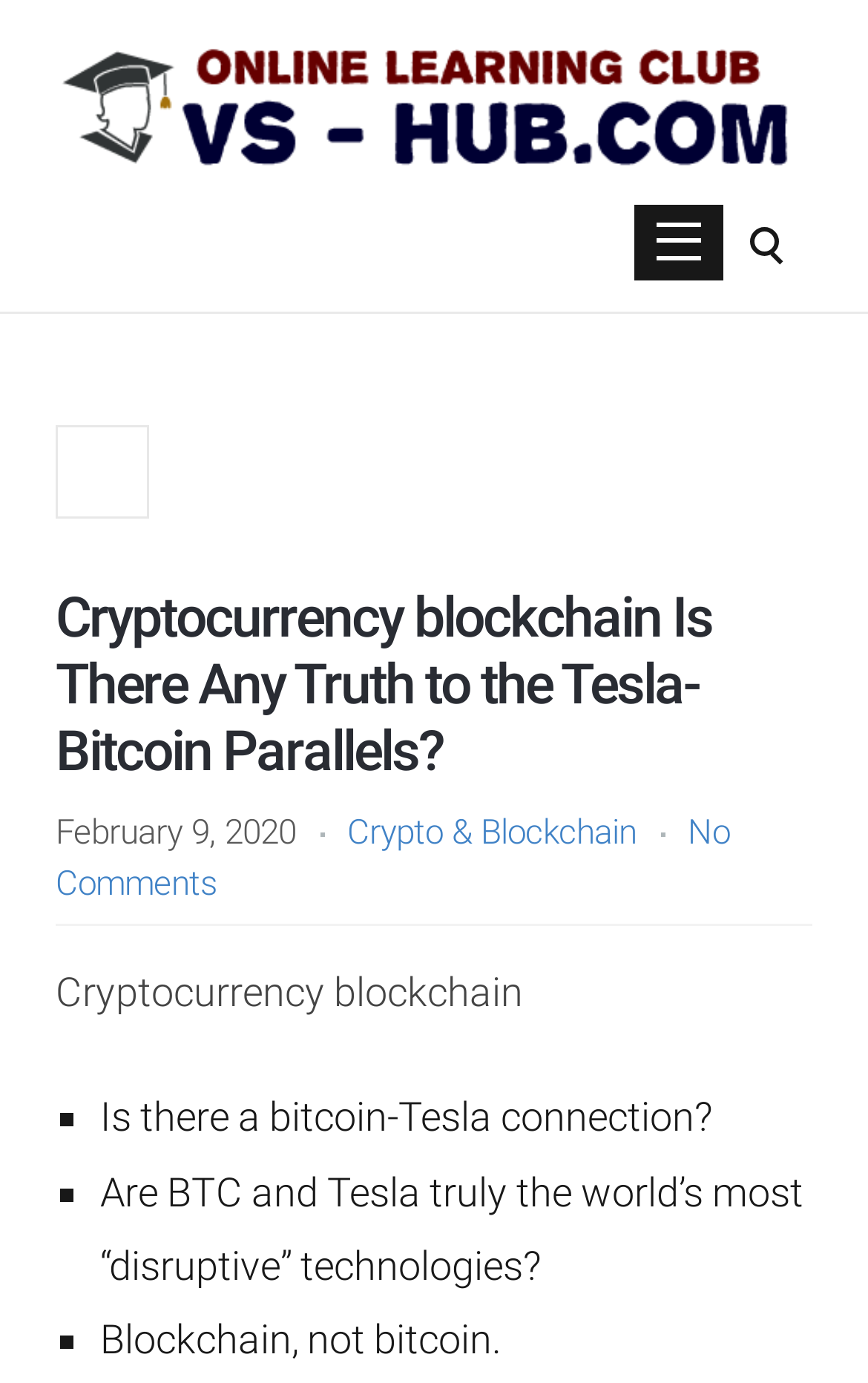What is the main topic of the article?
Answer the question with as much detail as possible.

I inferred the main topic of the article by looking at the static text elements with the contents 'Is there a bitcoin-Tesla connection?', 'Are BTC and Tesla truly the world’s most “disruptive” technologies?', and 'Blockchain, not bitcoin.'. These elements suggest that the article is discussing the connection between Bitcoin and Tesla.